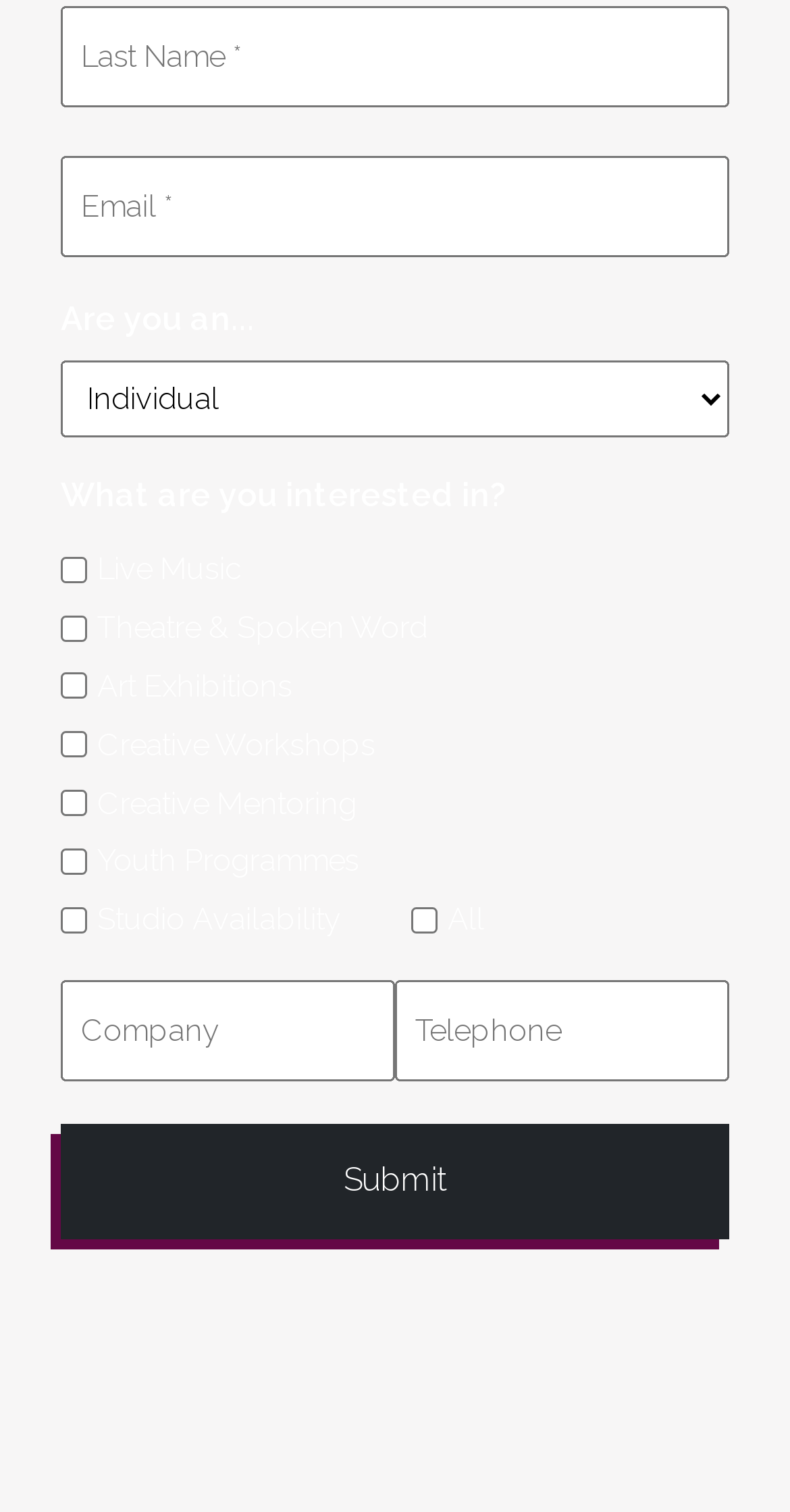How many checkboxes are there in the 'What are you interested in?' section?
Refer to the image and provide a thorough answer to the question.

There are 8 checkboxes in the 'What are you interested in?' section because there are 8 checkbox elements with different labels under the group element with the label 'What are you interested in?'.